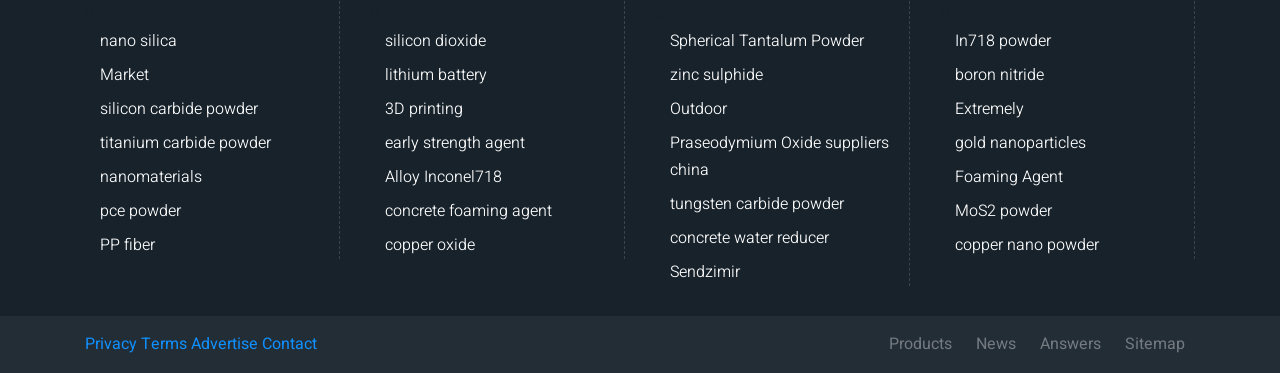Using the format (top-left x, top-left y, bottom-right x, bottom-right y), provide the bounding box coordinates for the described UI element. All values should be floating point numbers between 0 and 1: silicon carbide powder

[0.078, 0.257, 0.202, 0.329]